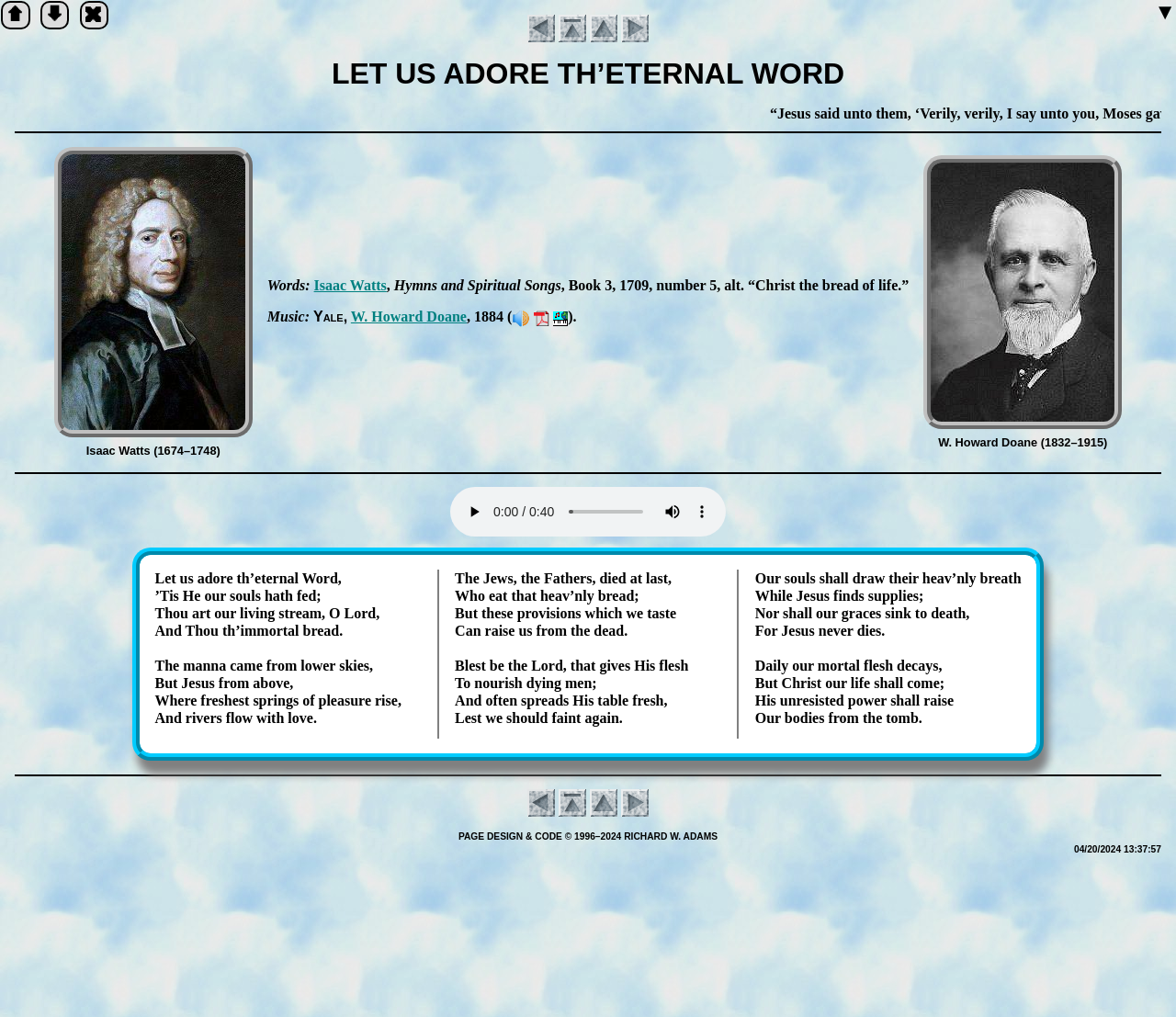Find the bounding box of the UI element described as: "Is­aac Watts". The bounding box coordinates should be given as four float values between 0 and 1, i.e., [left, top, right, bottom].

[0.267, 0.273, 0.329, 0.288]